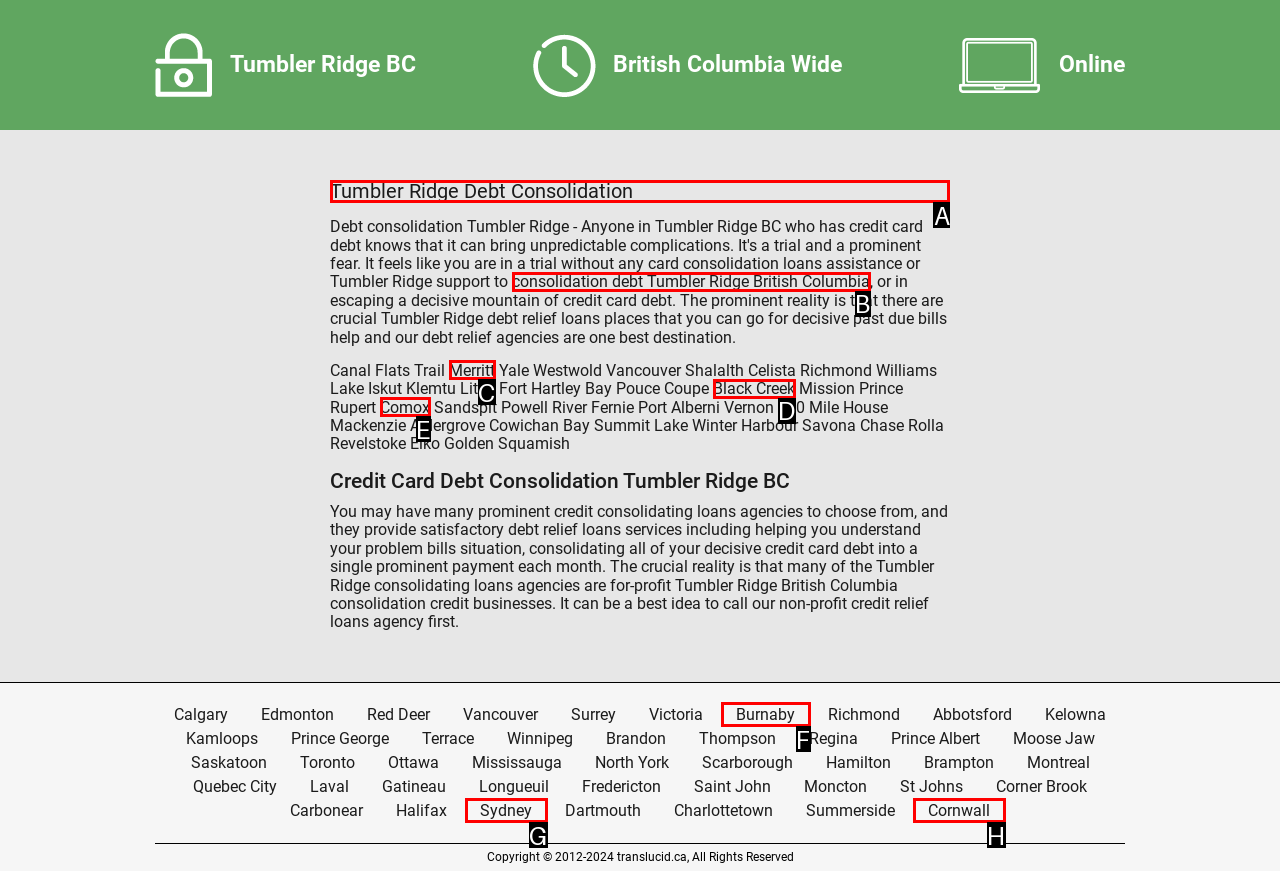Determine which HTML element should be clicked for this task: Click on Tumbler Ridge Debt Consolidation
Provide the option's letter from the available choices.

A